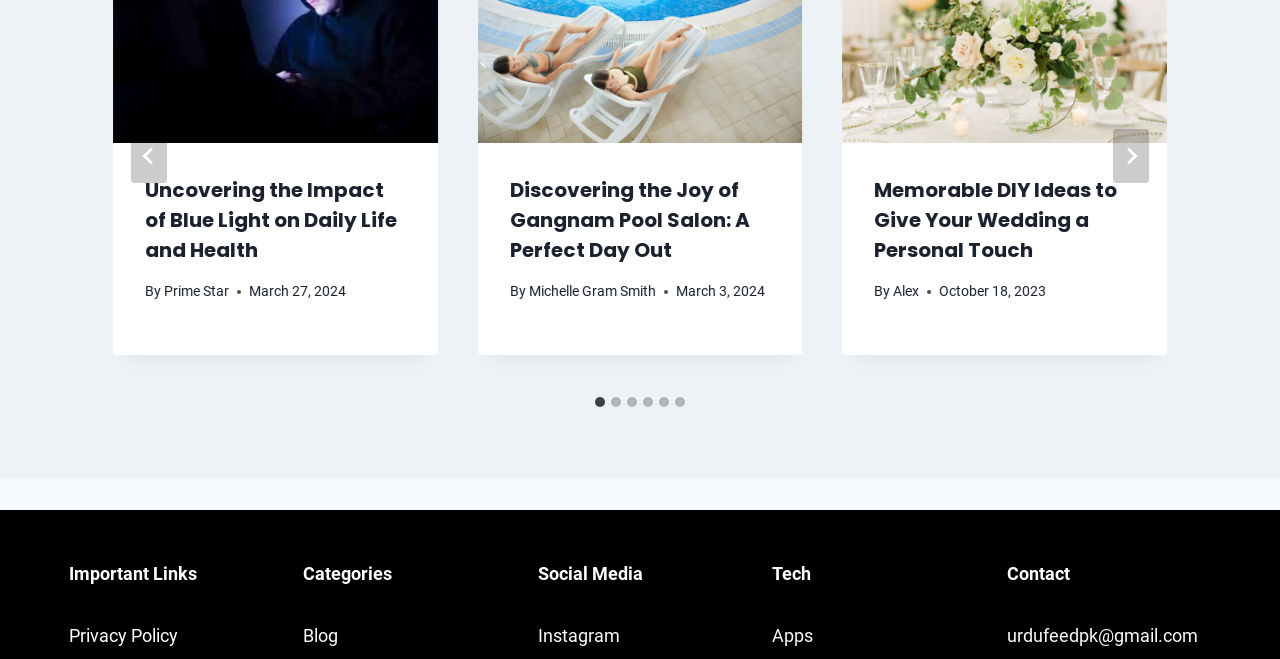Determine the bounding box coordinates in the format (top-left x, top-left y, bottom-right x, bottom-right y). Ensure all values are floating point numbers between 0 and 1. Identify the bounding box of the UI element described by: aria-label="Next"

[0.87, 0.195, 0.898, 0.277]